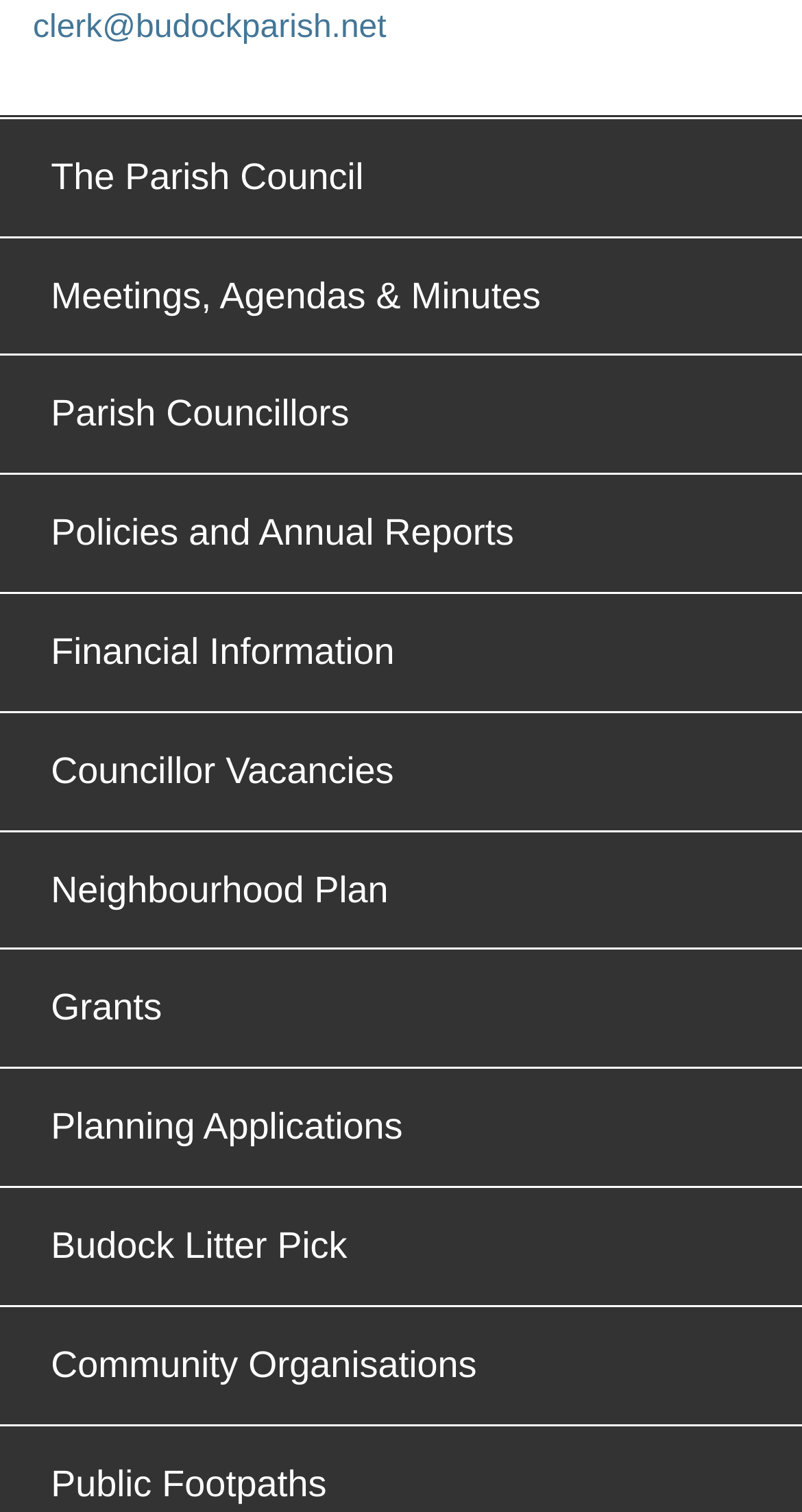Identify the bounding box coordinates of the region that should be clicked to execute the following instruction: "contact the clerk".

[0.041, 0.007, 0.482, 0.03]